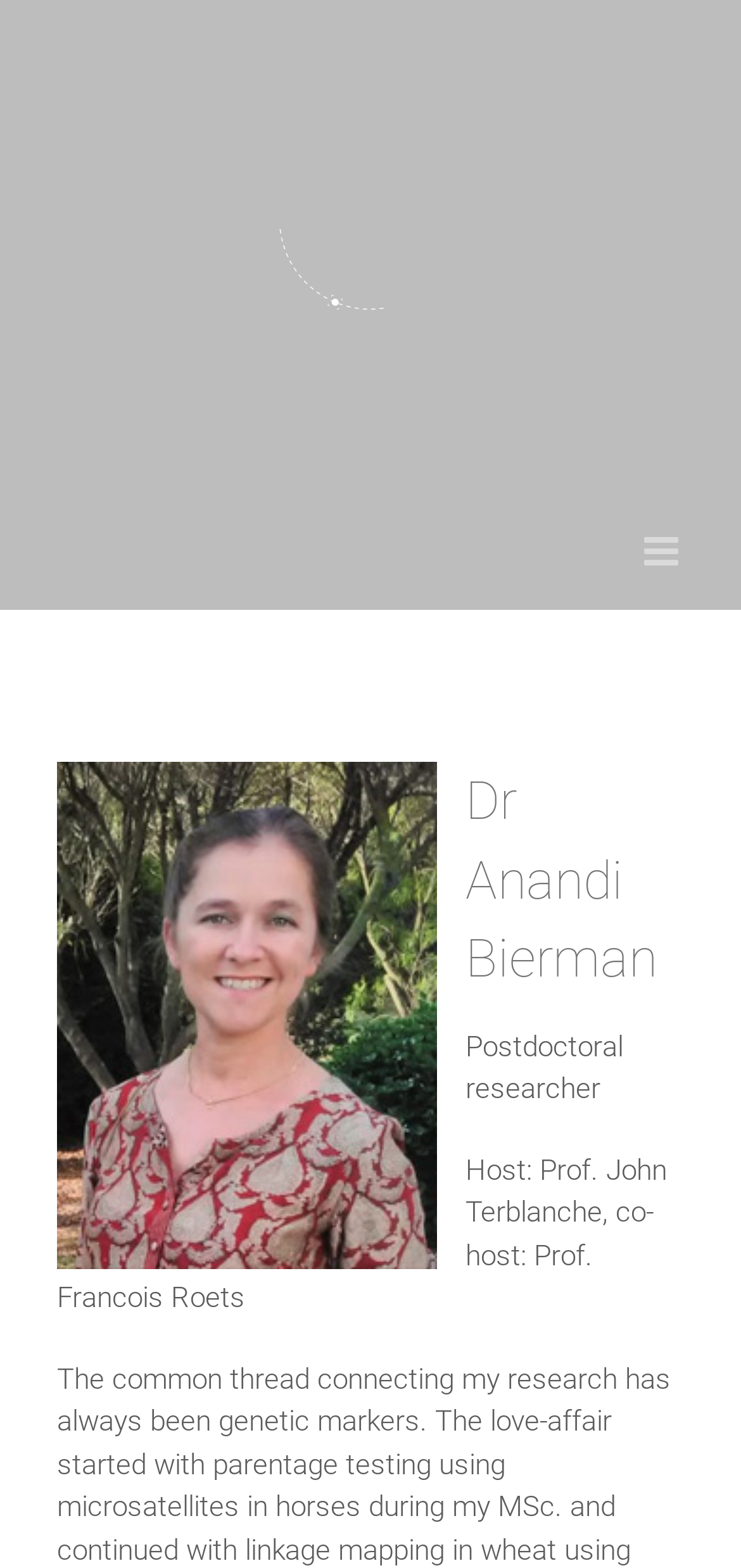Use a single word or phrase to answer this question: 
What is the name of the researcher?

Anandi Bierman